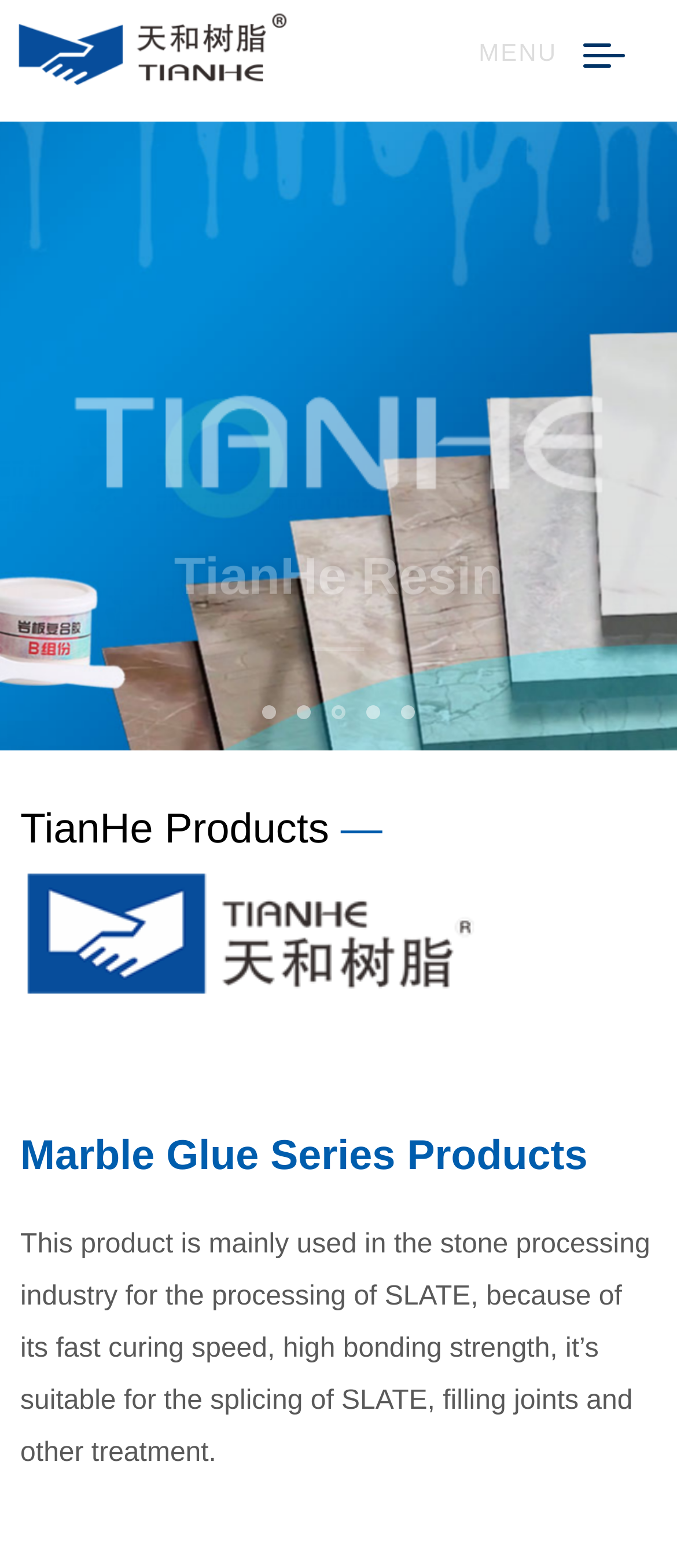What is the purpose of the Marble Glue Series Products?
With the help of the image, please provide a detailed response to the question.

According to the webpage, the Marble Glue Series Products are mainly used in the stone processing industry for the processing of SLATE, which is stated in the static text element.